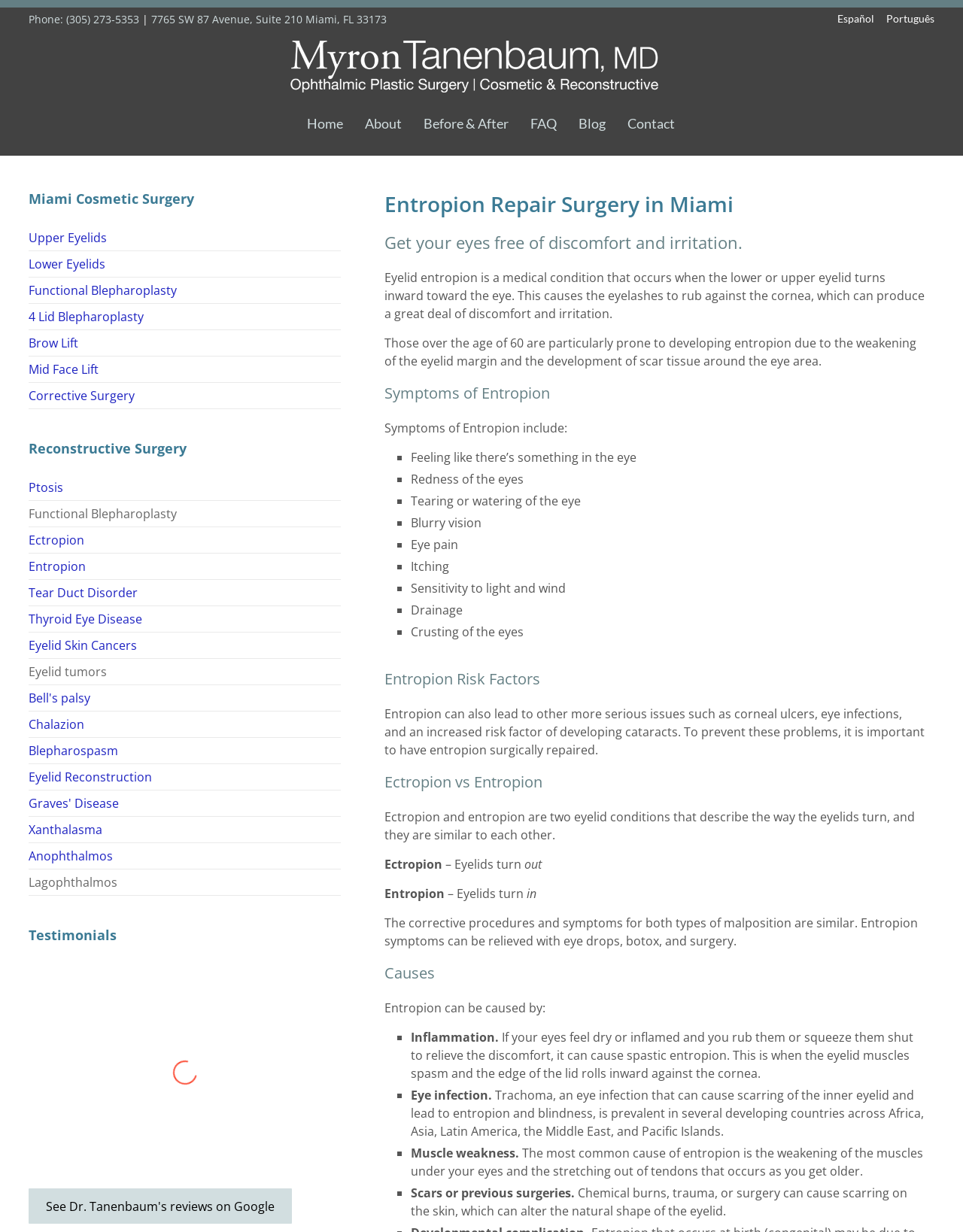Please answer the following question using a single word or phrase: 
What is the phone number of the clinic?

(305) 273-5353